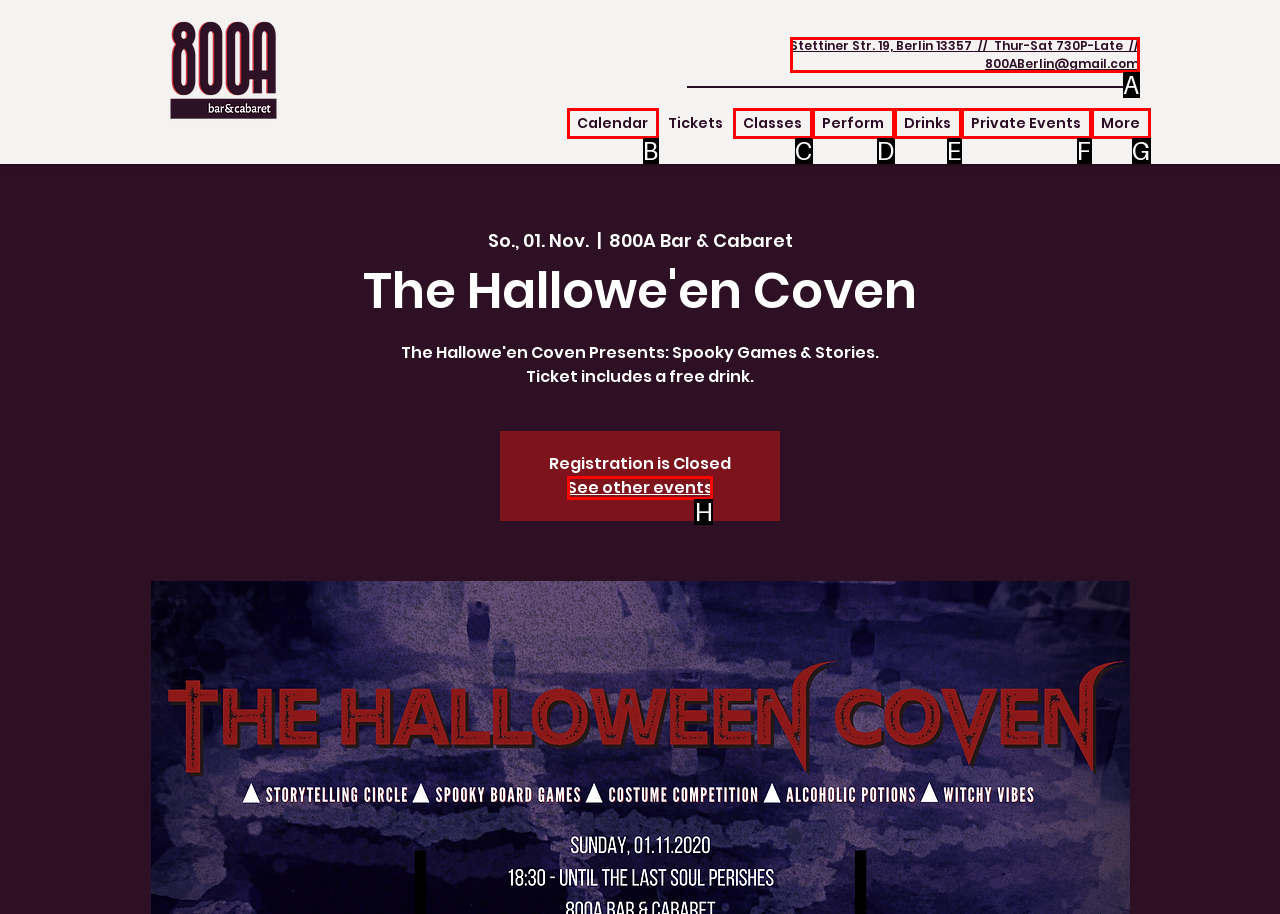Which lettered option should be clicked to achieve the task: See other events? Choose from the given choices.

H